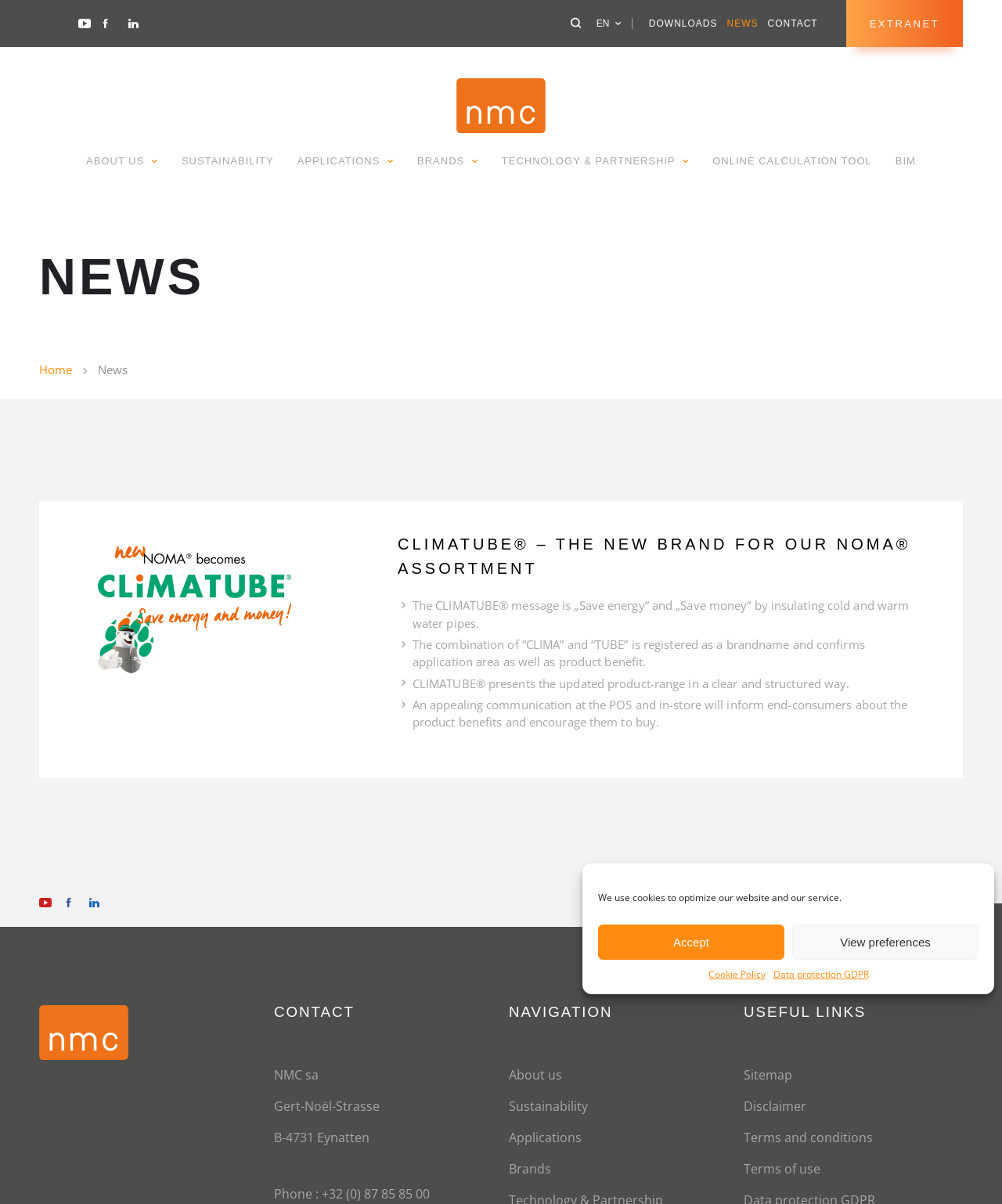What is the phone number of NMC sa?
Please provide a comprehensive answer based on the contents of the image.

I examined the contact section and found the phone number of NMC sa, which is '+32 (0) 87 85 85 00'.